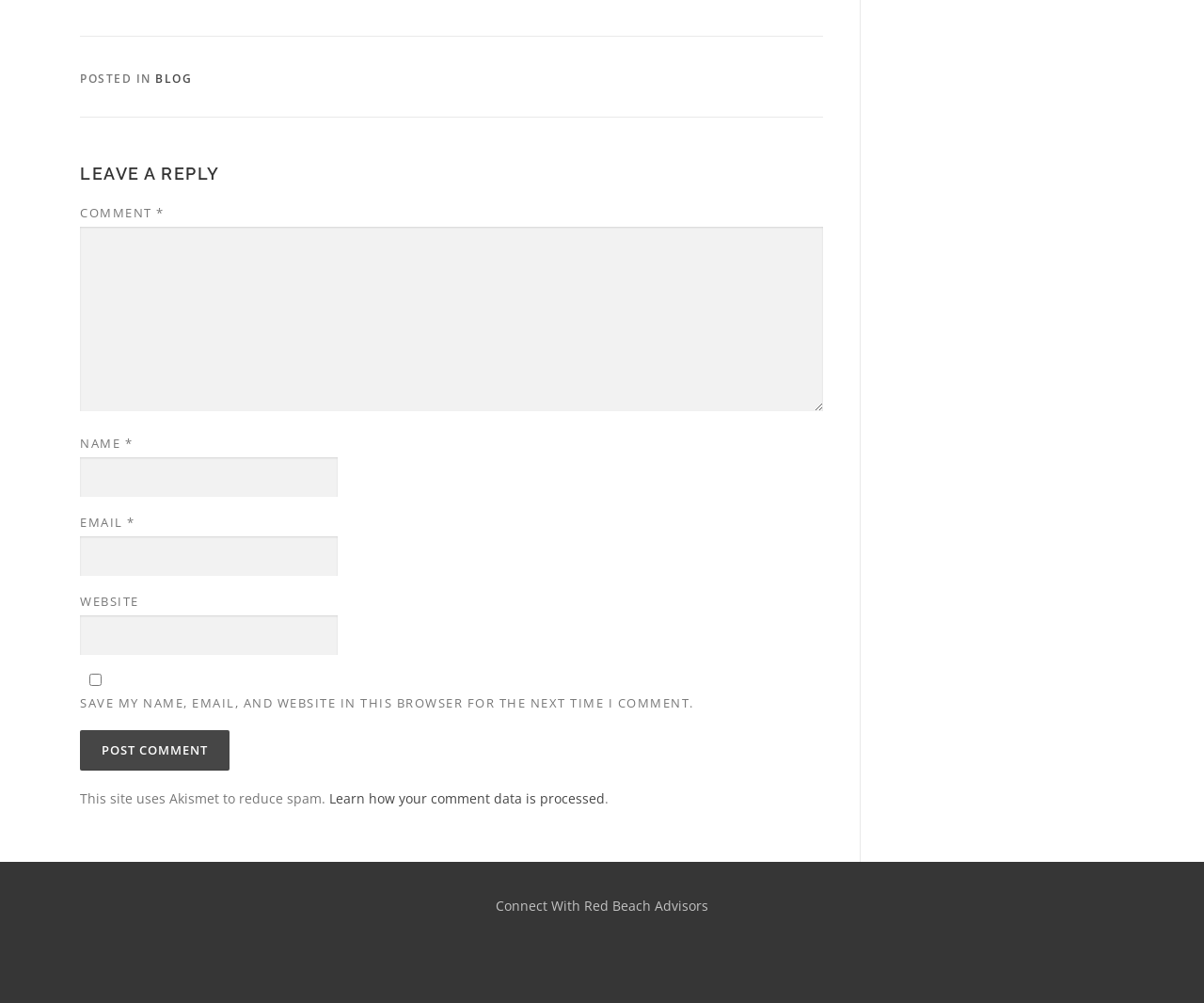What is the function of the checkbox?
Provide a fully detailed and comprehensive answer to the question.

The checkbox is labeled 'SAVE MY NAME, EMAIL, AND WEBSITE IN THIS BROWSER FOR THE NEXT TIME I COMMENT', indicating that it allows users to save their comment data for future use.